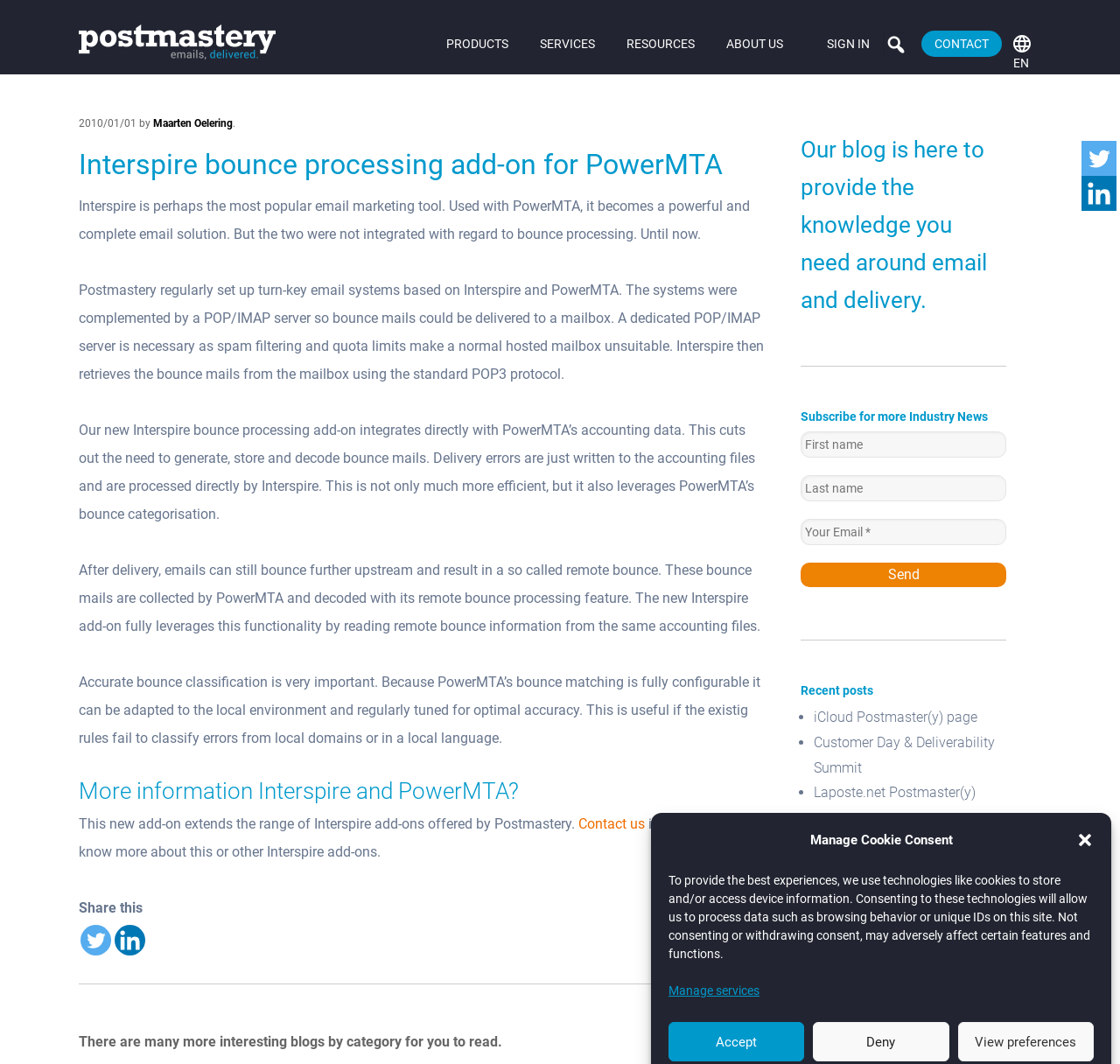Illustrate the webpage's structure and main components comprehensively.

This webpage is about Postmastery, a company that provides email solutions. At the top, there is a logo and a navigation menu with links to "PRODUCTS", "SERVICES", "RESOURCES", "ABOUT US", and "SIGN IN". Below the navigation menu, there is a search bar.

The main content of the page is an article about the integration of PowerMTA accounting data with Interspire bounce processing add-on. The article is divided into several sections, each with a heading. The first section introduces the topic, explaining that Interspire is a popular email marketing tool and that PowerMTA is a powerful email solution. The second section describes how Postmastery sets up turn-key email systems based on Interspire and PowerMTA.

The article then explains the benefits of the new Interspire bounce processing add-on, which integrates directly with PowerMTA's accounting data. This integration eliminates the need for generating, storing, and decoding bounce mails, making the process more efficient. The add-on also leverages PowerMTA's bounce categorization and remote bounce processing feature.

The article concludes by mentioning that the new add-on extends the range of Interspire add-ons offered by Postmastery and provides a link to contact the company for more information. There is also a "Share this" section with links to Twitter and LinkedIn.

On the right side of the page, there is a section with a heading "Our blog is here to provide the knowledge you need around email and delivery." Below this heading, there is a subscription form to receive industry news and a list of recent posts with links to other articles.

At the bottom of the page, there is a cookie consent notification with buttons to accept, deny, or view preferences.